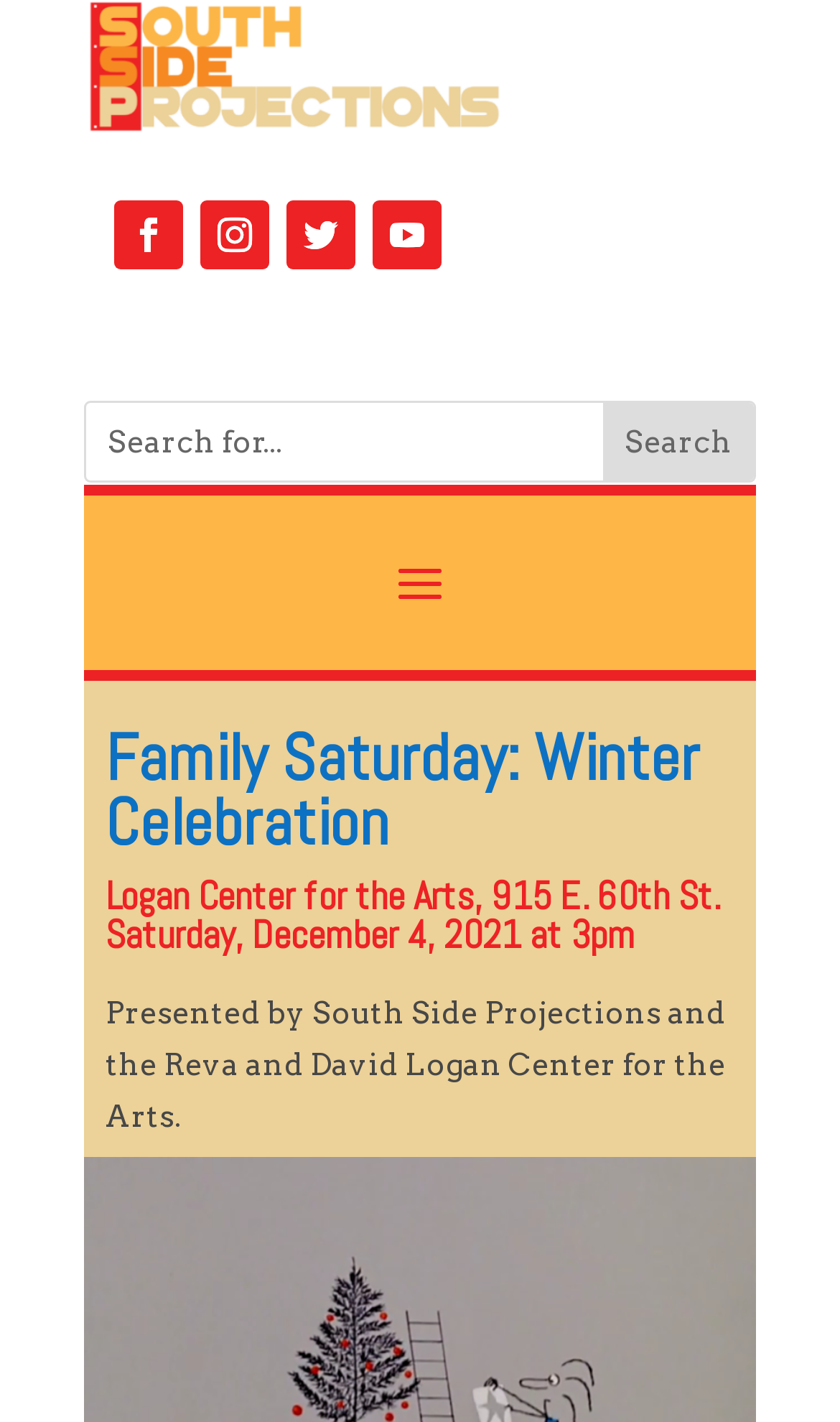Show the bounding box coordinates for the HTML element as described: "Twitter".

[0.341, 0.141, 0.423, 0.19]